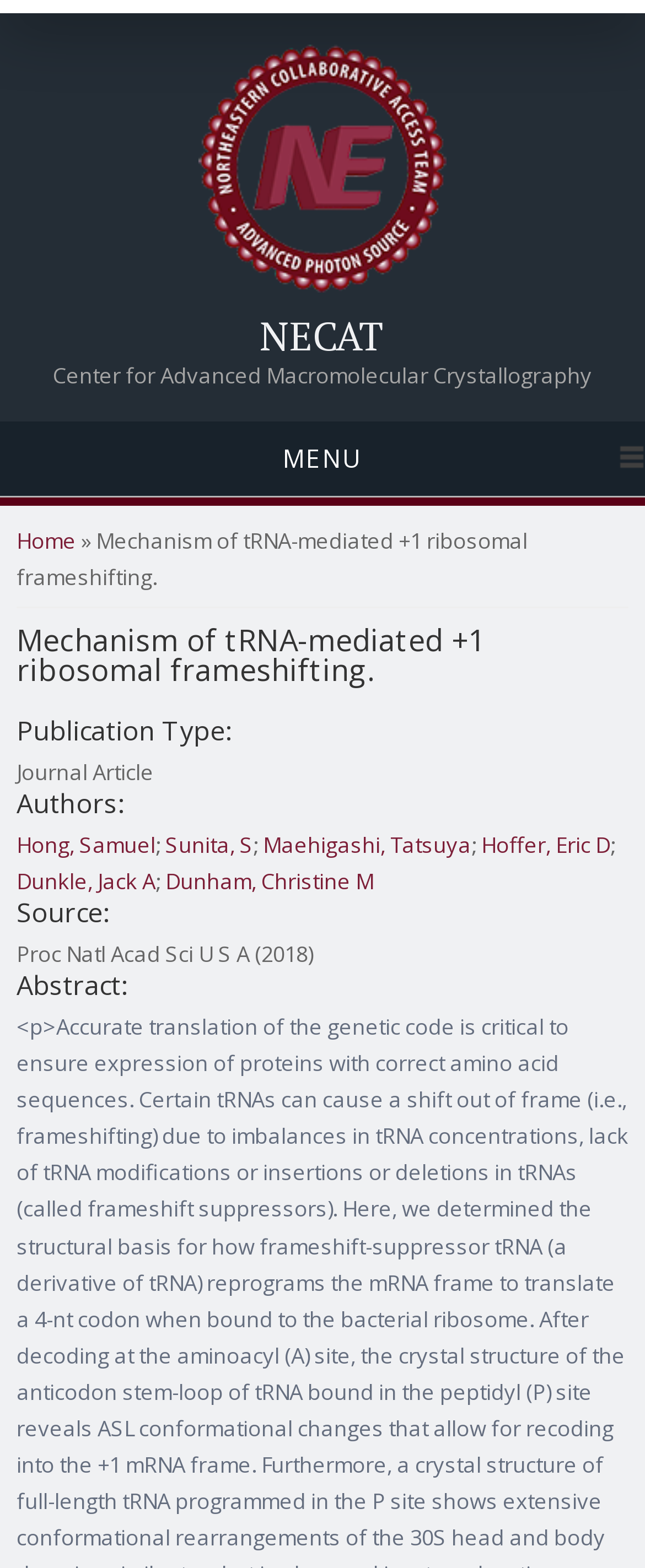What type of publication is this?
Offer a detailed and exhaustive answer to the question.

I found the answer by looking at the 'Publication Type:' heading and its corresponding text 'Journal Article'.